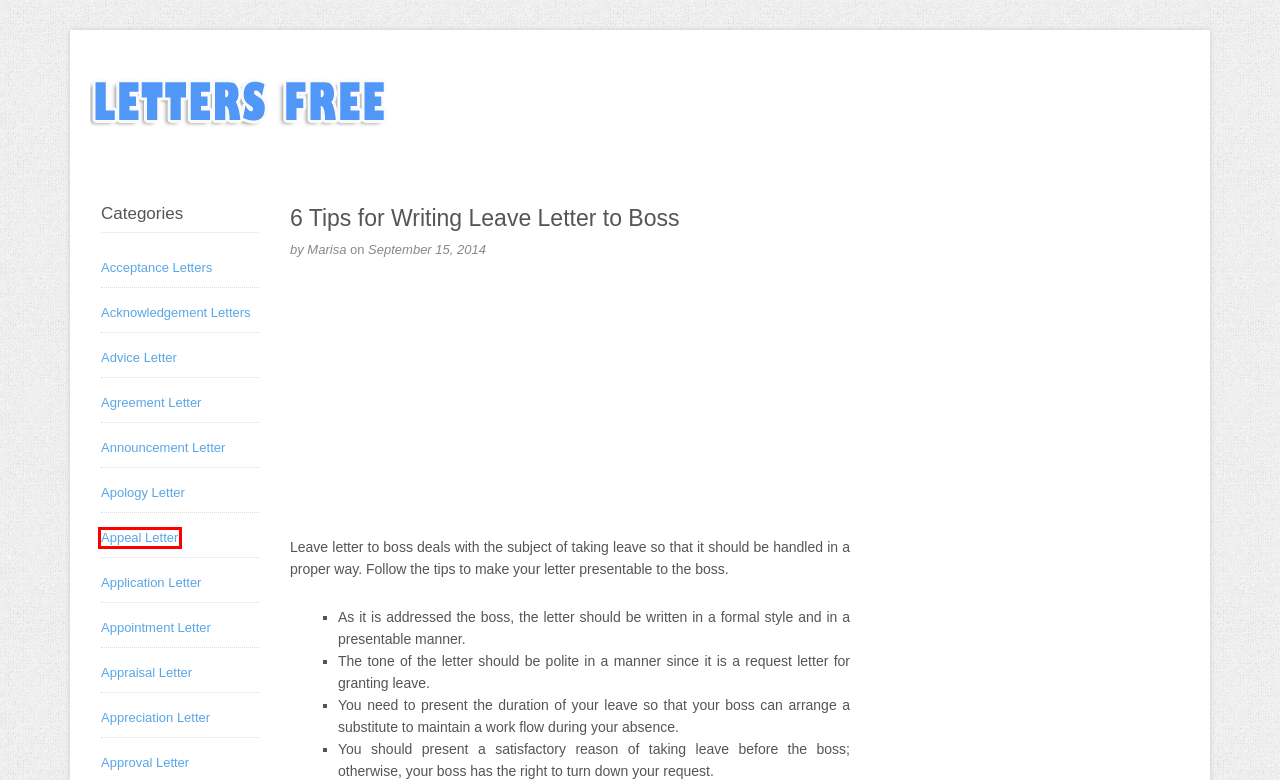You have been given a screenshot of a webpage, where a red bounding box surrounds a UI element. Identify the best matching webpage description for the page that loads after the element in the bounding box is clicked. Options include:
A. Approval Letter Archives - Free Letters
B. Appointment Letter Archives - Free Letters
C. Application Letter Archives - Free Letters
D. Advice Letter Archives - Free Letters
E. Appeal Letter Archives - Free Letters
F. Agreement Letter Archives - Free Letters
G. Acknowledgement Letters Archives - Free Letters
H. Acceptance Letter Sample - Job Acceptance Letter

E